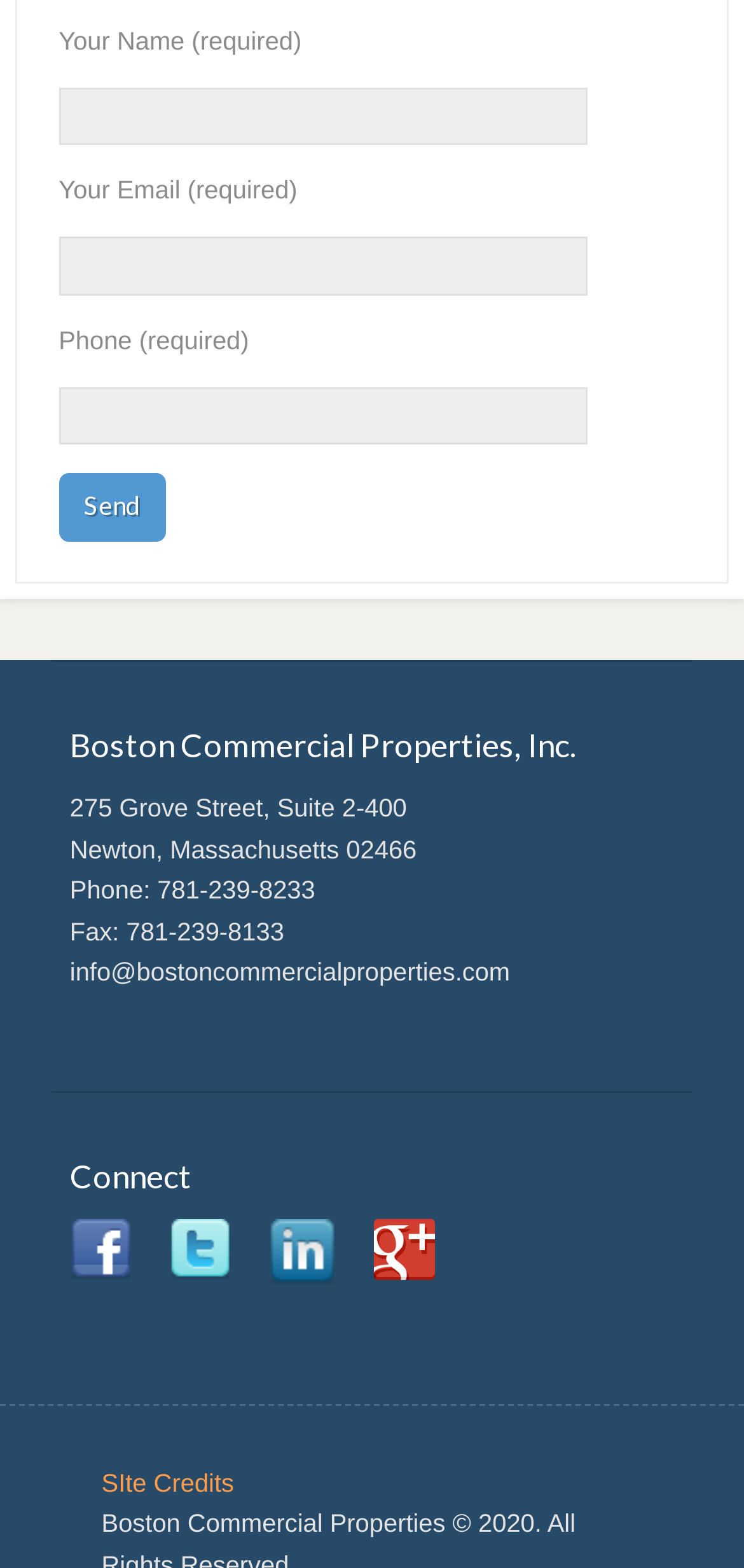Please specify the bounding box coordinates for the clickable region that will help you carry out the instruction: "Visit the Facebook page".

[0.094, 0.794, 0.176, 0.813]